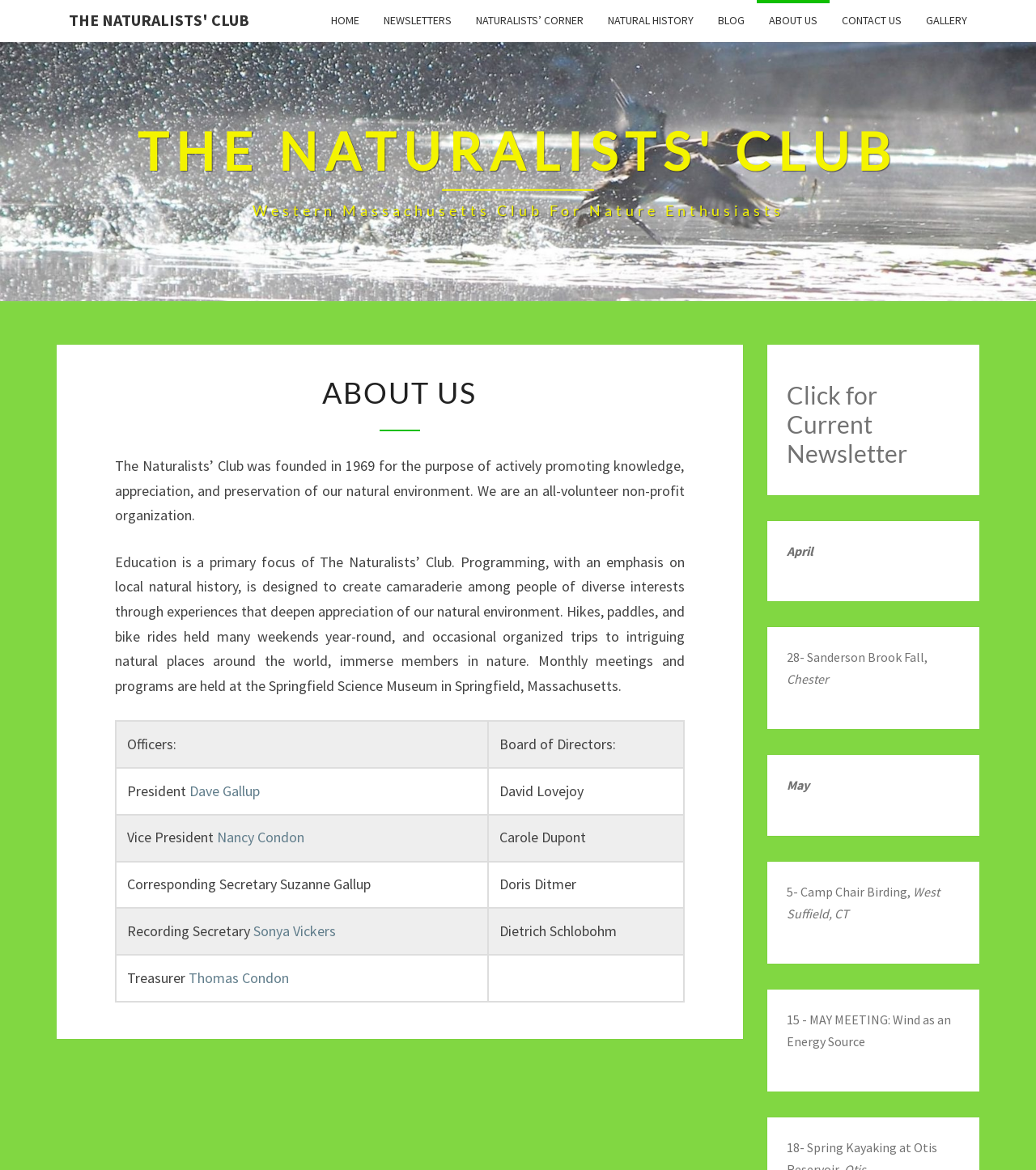Who is the President of the club?
Give a detailed and exhaustive answer to the question.

The President of the club can be found in the table element with the text 'President Dave Gallup' and also in the link element with the text 'Dave Gallup'.